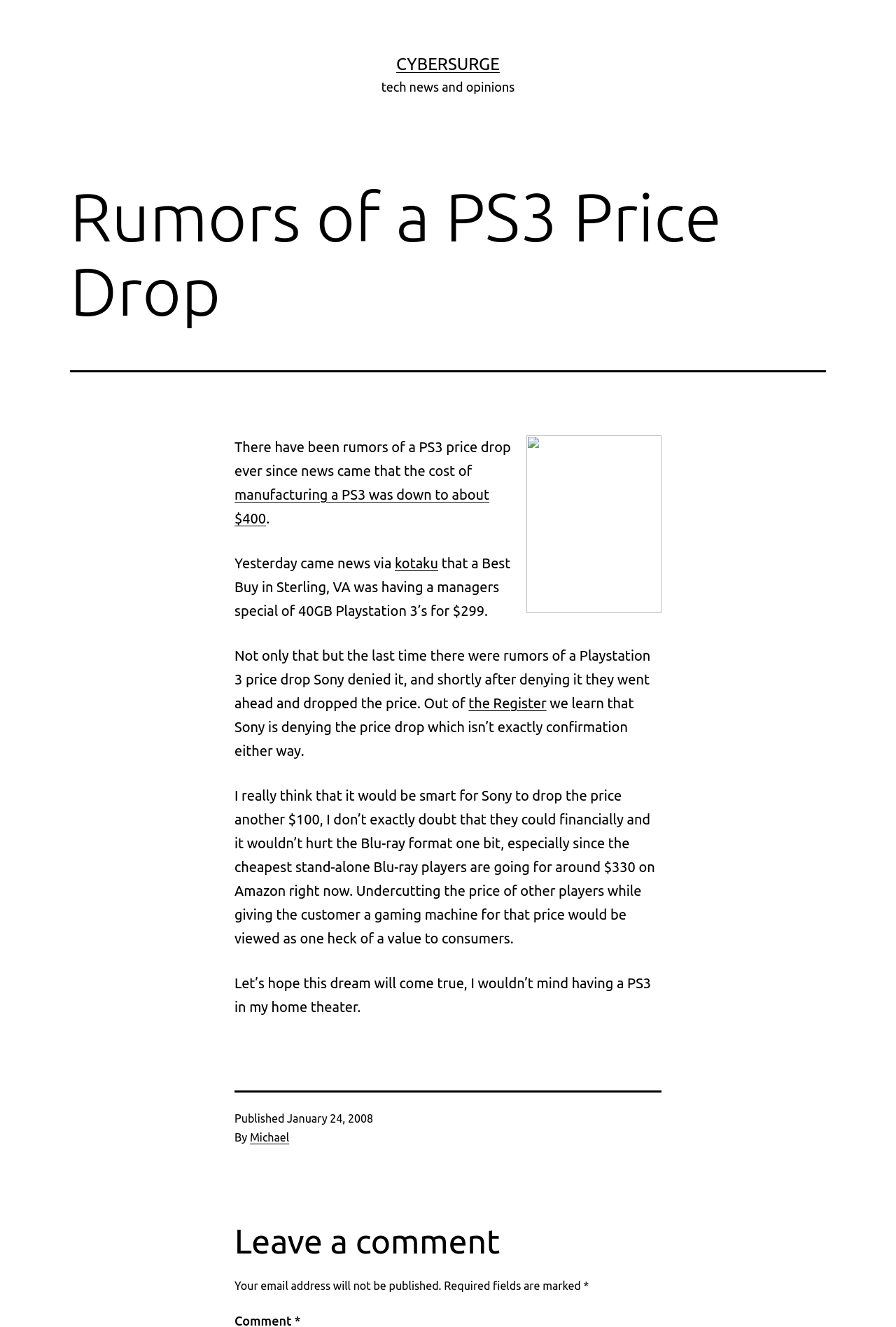Locate the bounding box of the UI element with the following description: "the Register".

[0.523, 0.524, 0.61, 0.536]